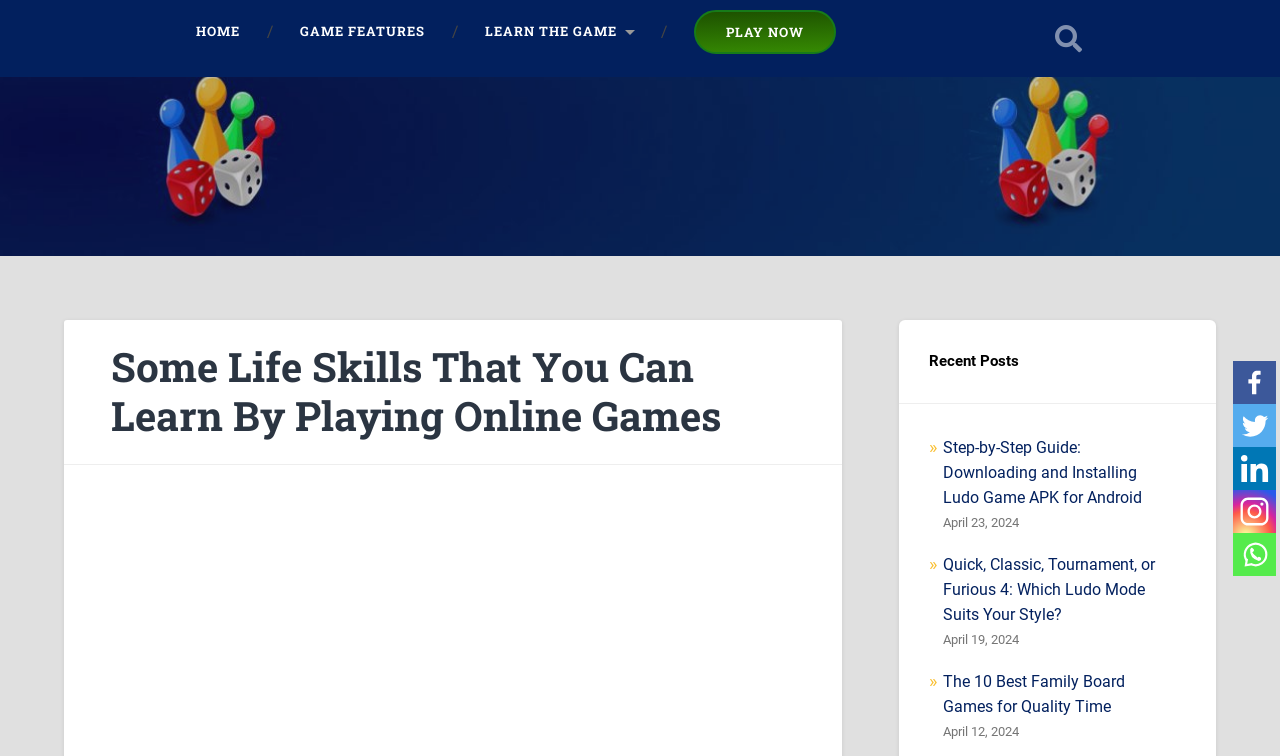Please identify the bounding box coordinates of the clickable region that I should interact with to perform the following instruction: "learn the game". The coordinates should be expressed as four float numbers between 0 and 1, i.e., [left, top, right, bottom].

[0.356, 0.007, 0.519, 0.077]